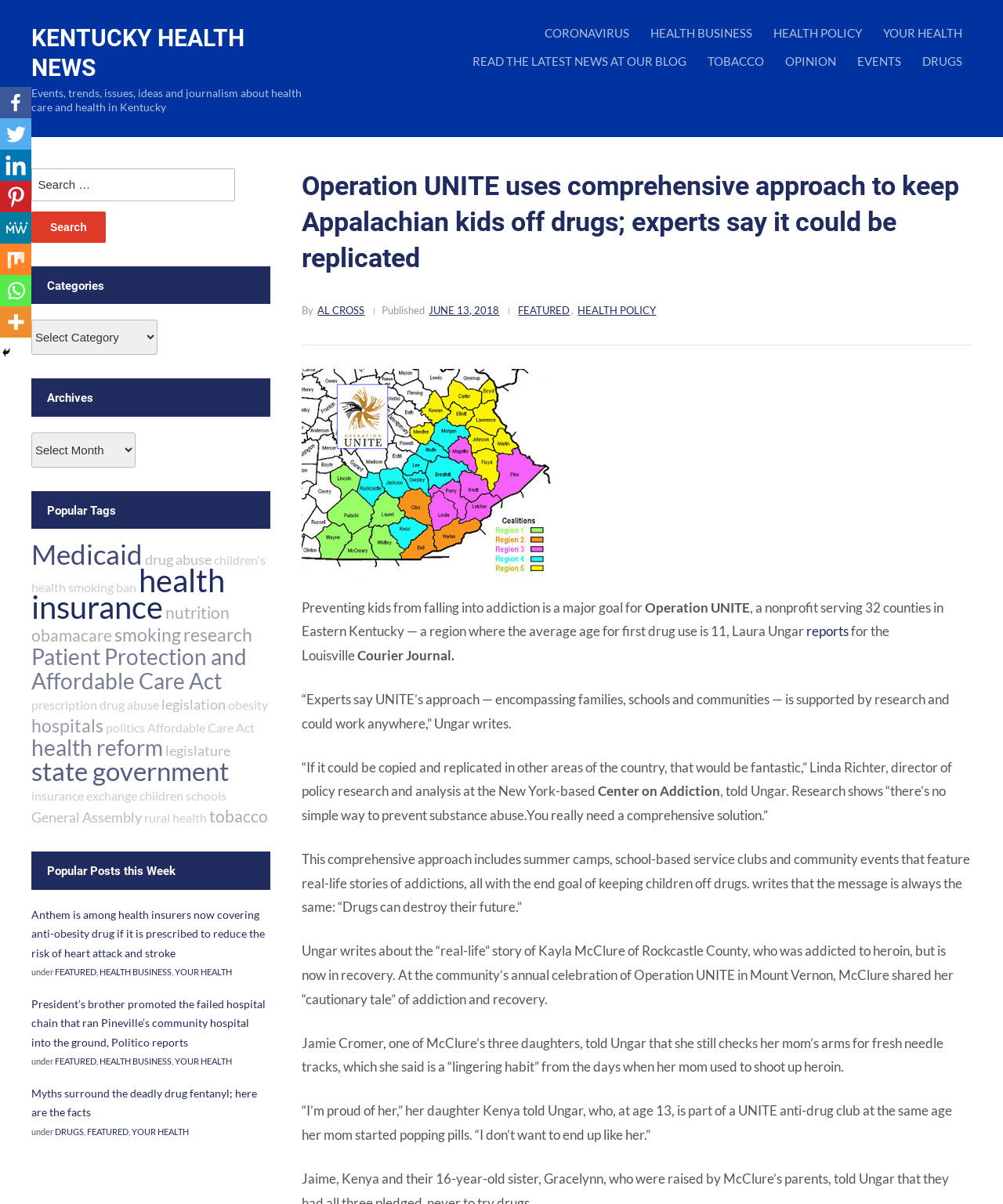Determine the main headline from the webpage and extract its text.

Operation UNITE uses comprehensive approach to keep Appalachian kids off drugs; experts say it could be replicated